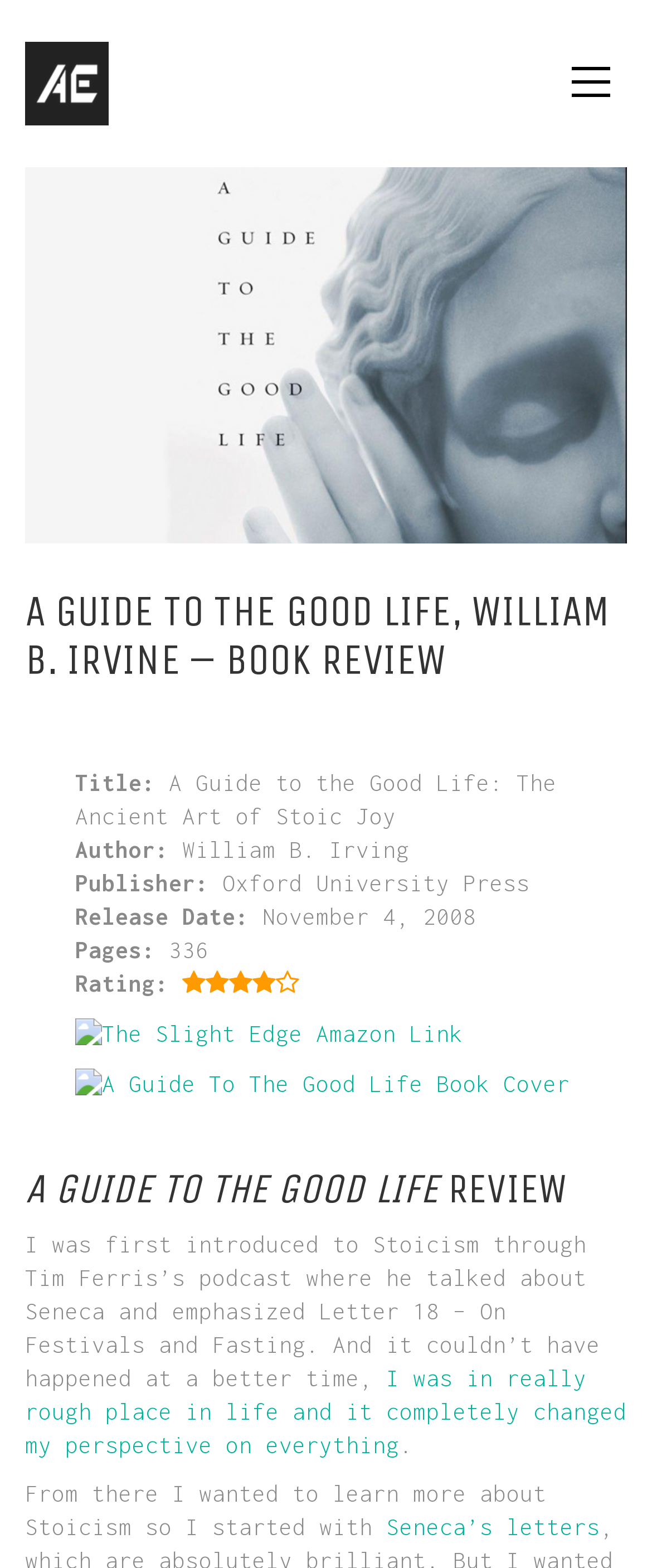Provide your answer in one word or a succinct phrase for the question: 
Who is the author of the book?

William B. Irvine